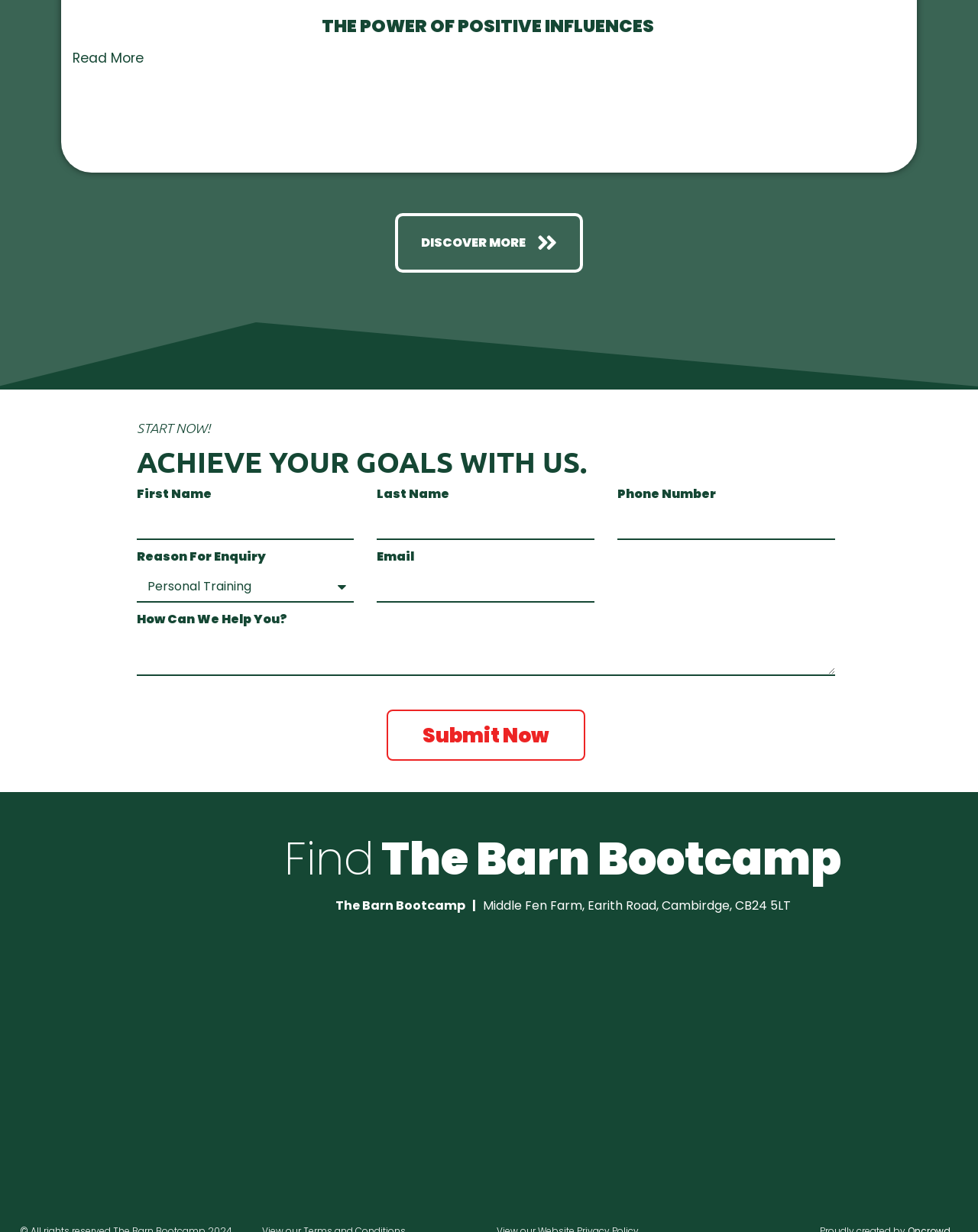What is the logo of the bootcamp?
Craft a detailed and extensive response to the question.

The logo of the bootcamp is located at the top of the webpage, and it is an image with the text 'Barn bootcamp logo'.